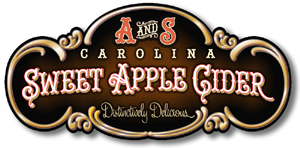Provide a comprehensive description of the image.

The image features a visually appealing logo for "A&S Carolina Sweet Apple Cider." The design is characterized by ornate typography, with "A&S" prominently displayed at the top in bold, decorative lettering. Below it, the words "SWEET APPLE CIDER" are elegantly styled in large, eye-catching fonts that suggest a vintage charm. The phrase "Definitely Delicious" is featured at the bottom in a smaller, yet equally inviting font. The background is rich and dark, enhancing the bright colors of the text and the elegant border design. This logo captures the essence of a traditional cider brand, evoking feelings of nostalgia and quality in its presentation.